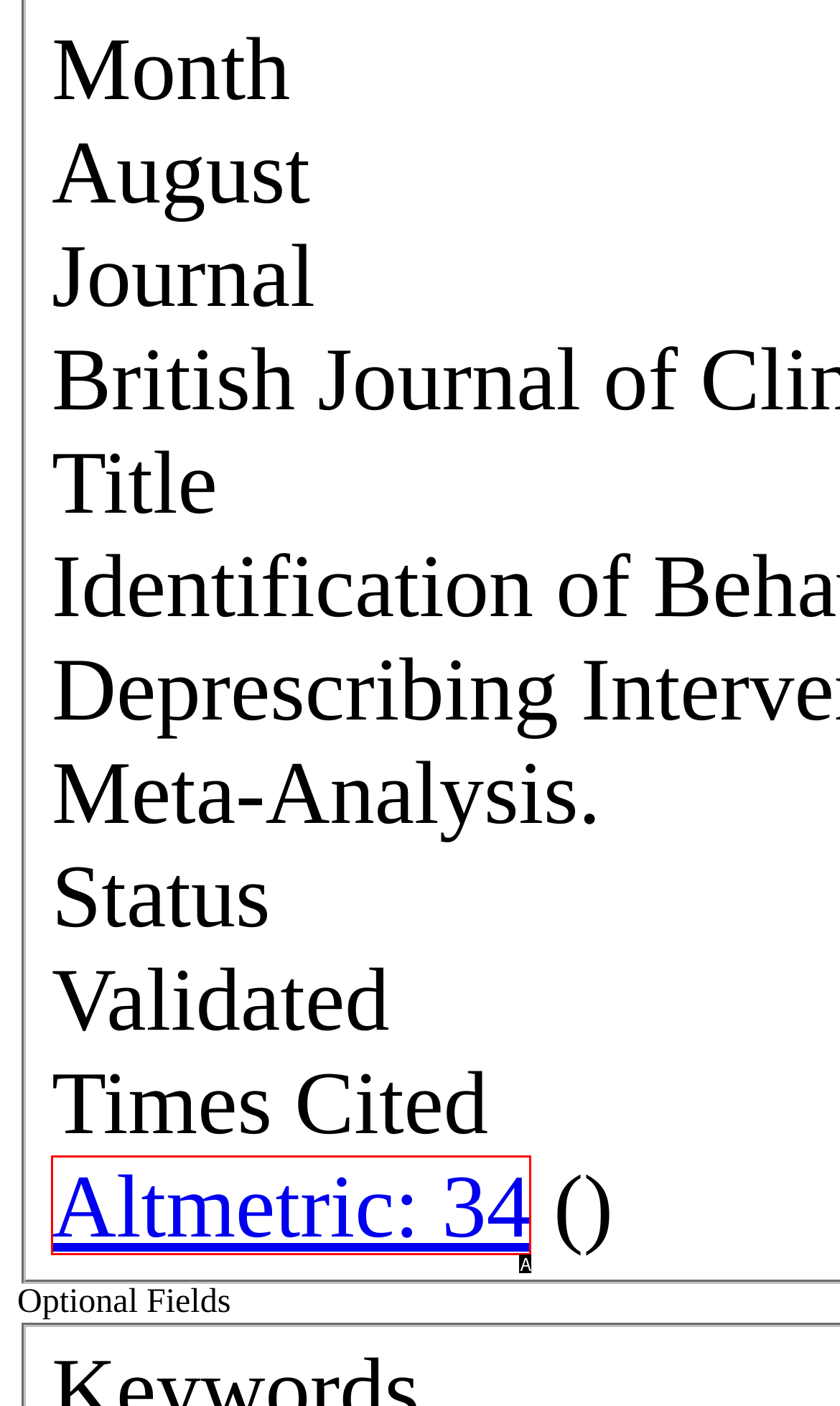Find the option that best fits the description: Altmetric: 34. Answer with the letter of the option.

A